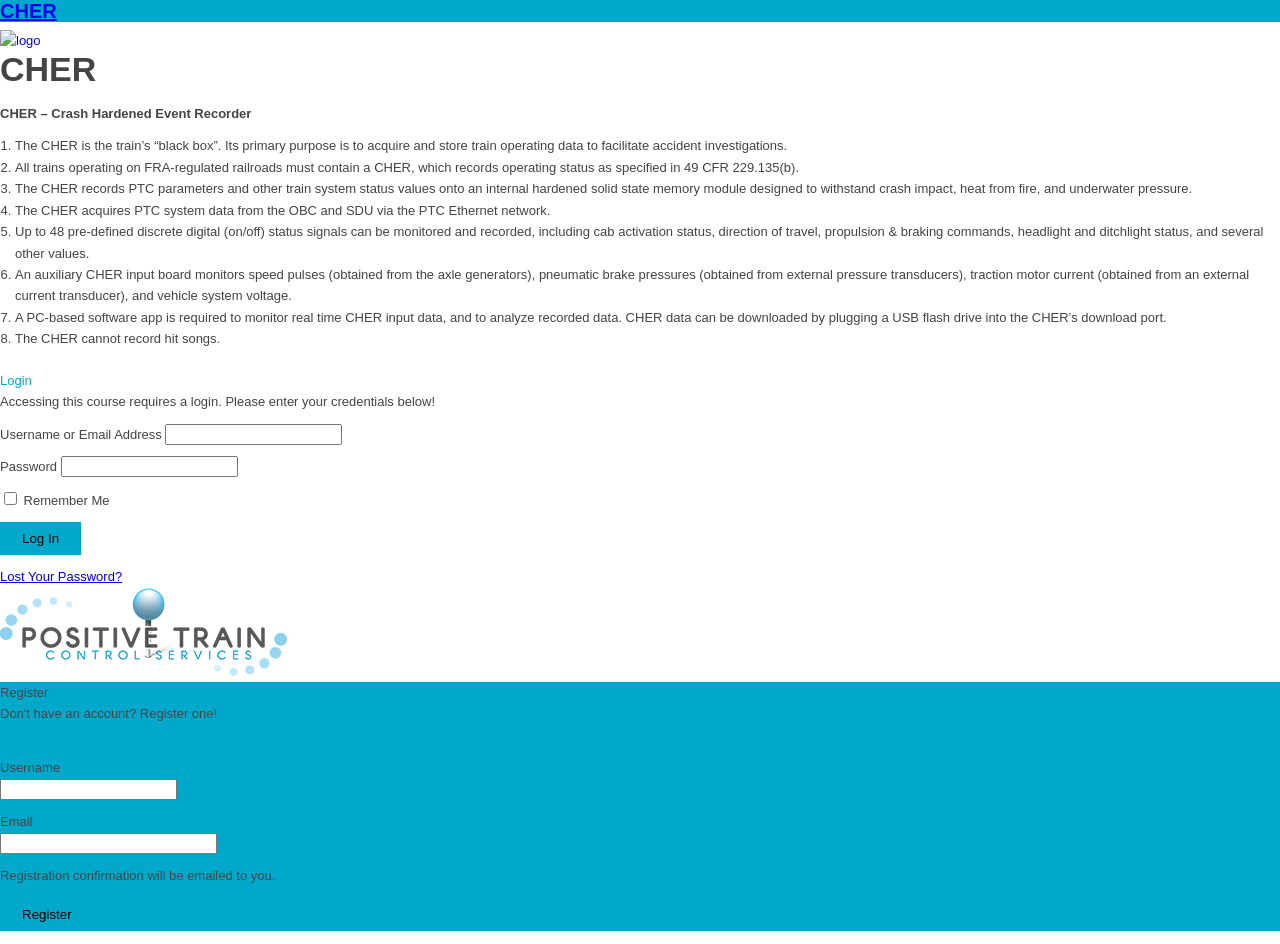Determine the bounding box coordinates of the element that should be clicked to execute the following command: "Click the register button".

[0.0, 0.951, 0.073, 0.986]